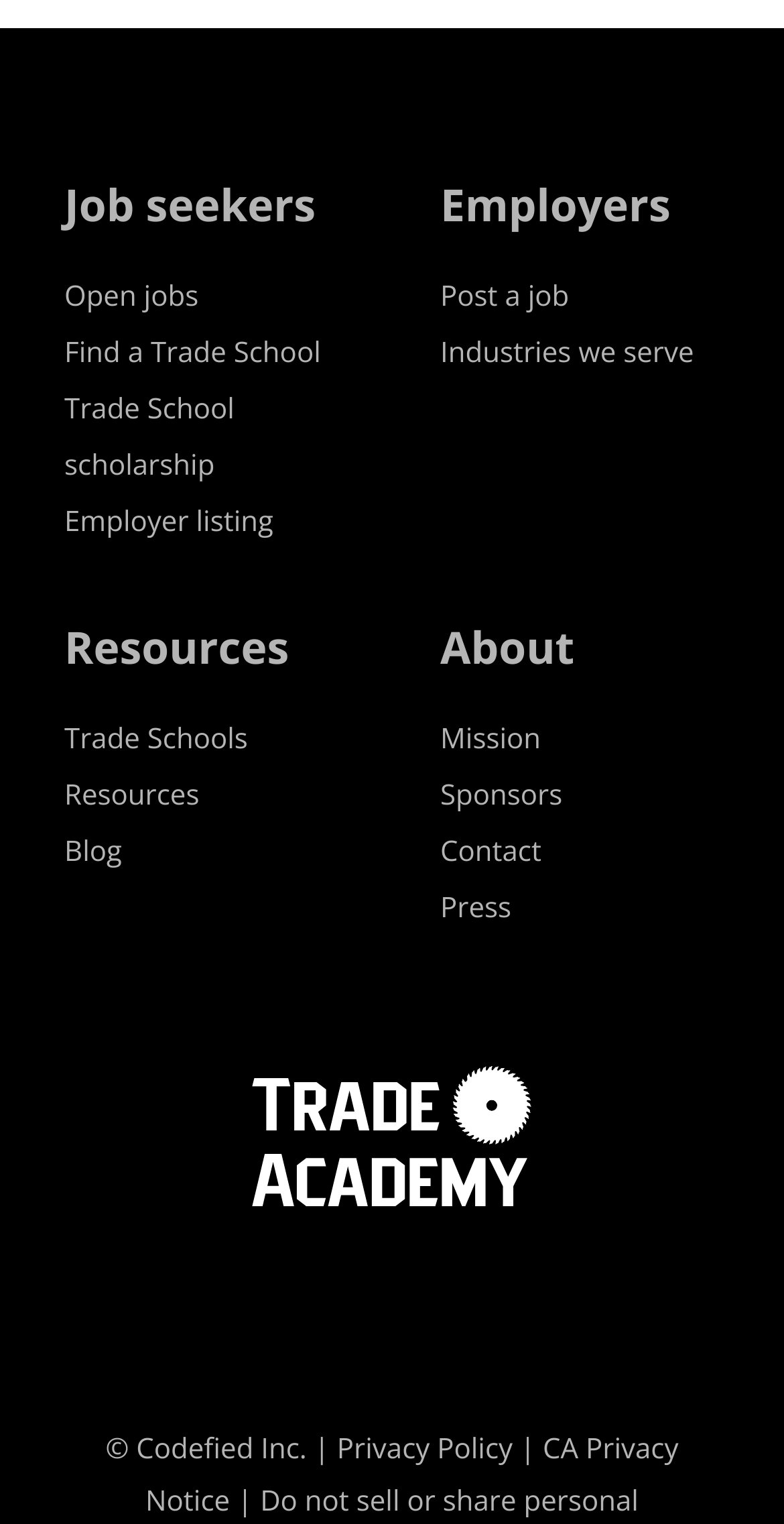Identify the bounding box coordinates of the region that needs to be clicked to carry out this instruction: "View open jobs". Provide these coordinates as four float numbers ranging from 0 to 1, i.e., [left, top, right, bottom].

[0.082, 0.182, 0.253, 0.207]